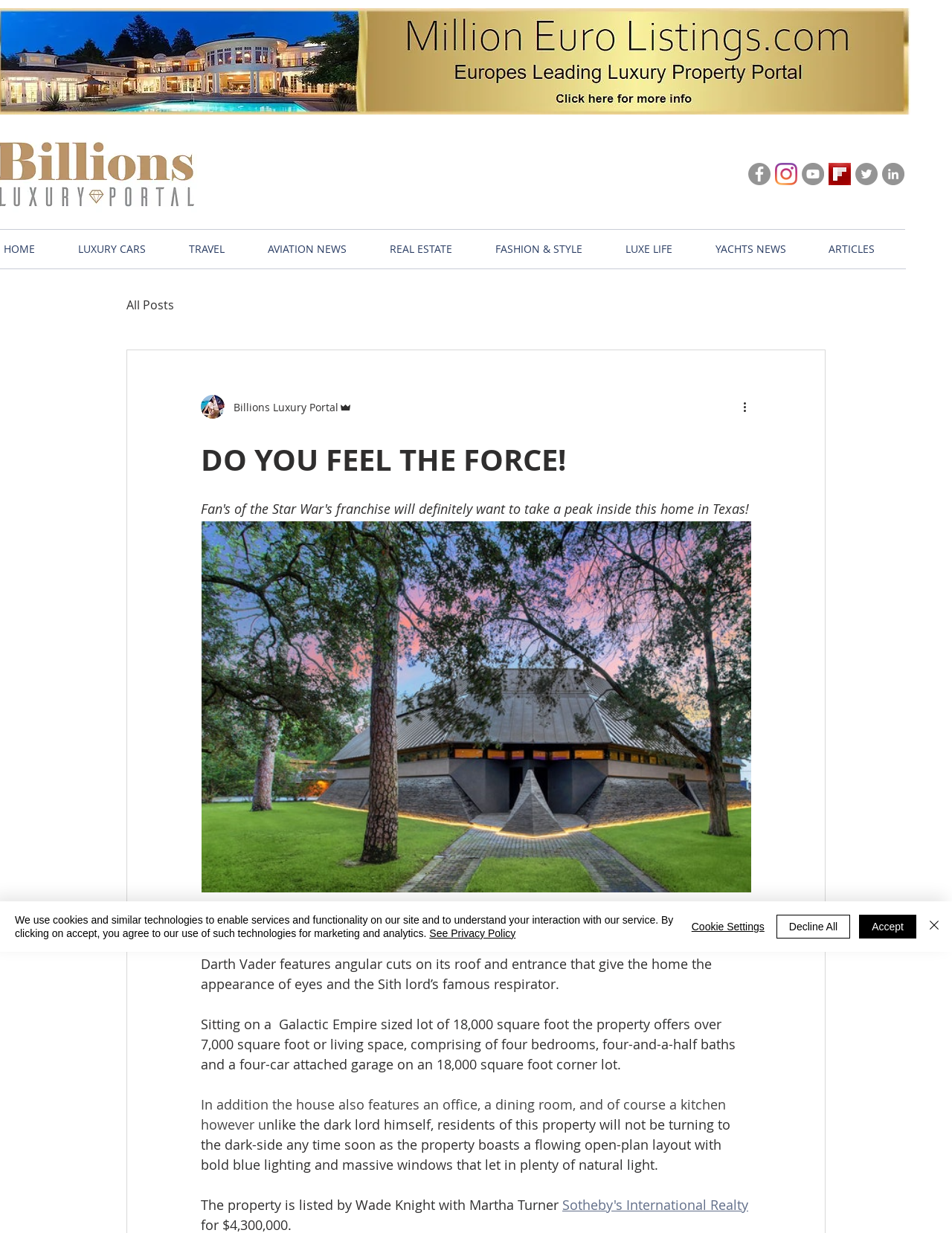Identify the bounding box coordinates of the region that needs to be clicked to carry out this instruction: "Go to 'Luxury Motors'". Provide these coordinates as four float numbers ranging from 0 to 1, i.e., [left, top, right, bottom].

[0.214, 0.241, 0.3, 0.254]